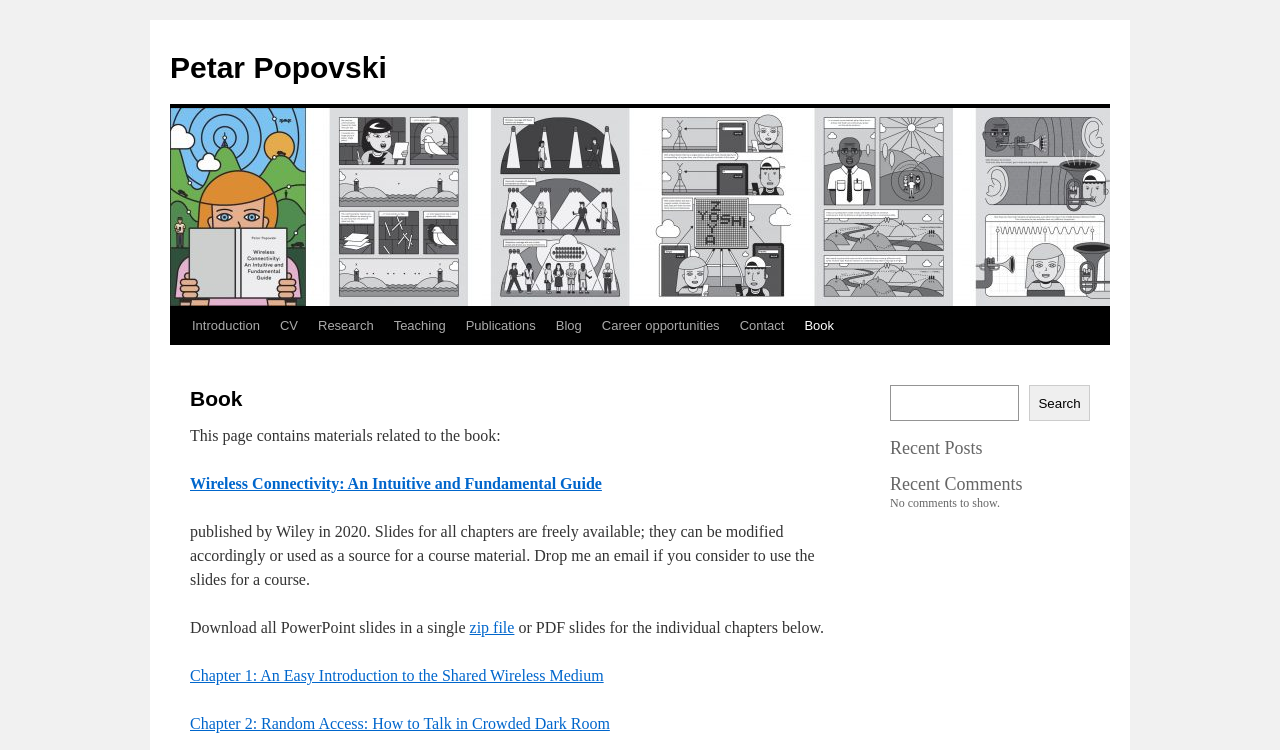Answer the question in a single word or phrase:
What is the author of this book?

Petar Popovski